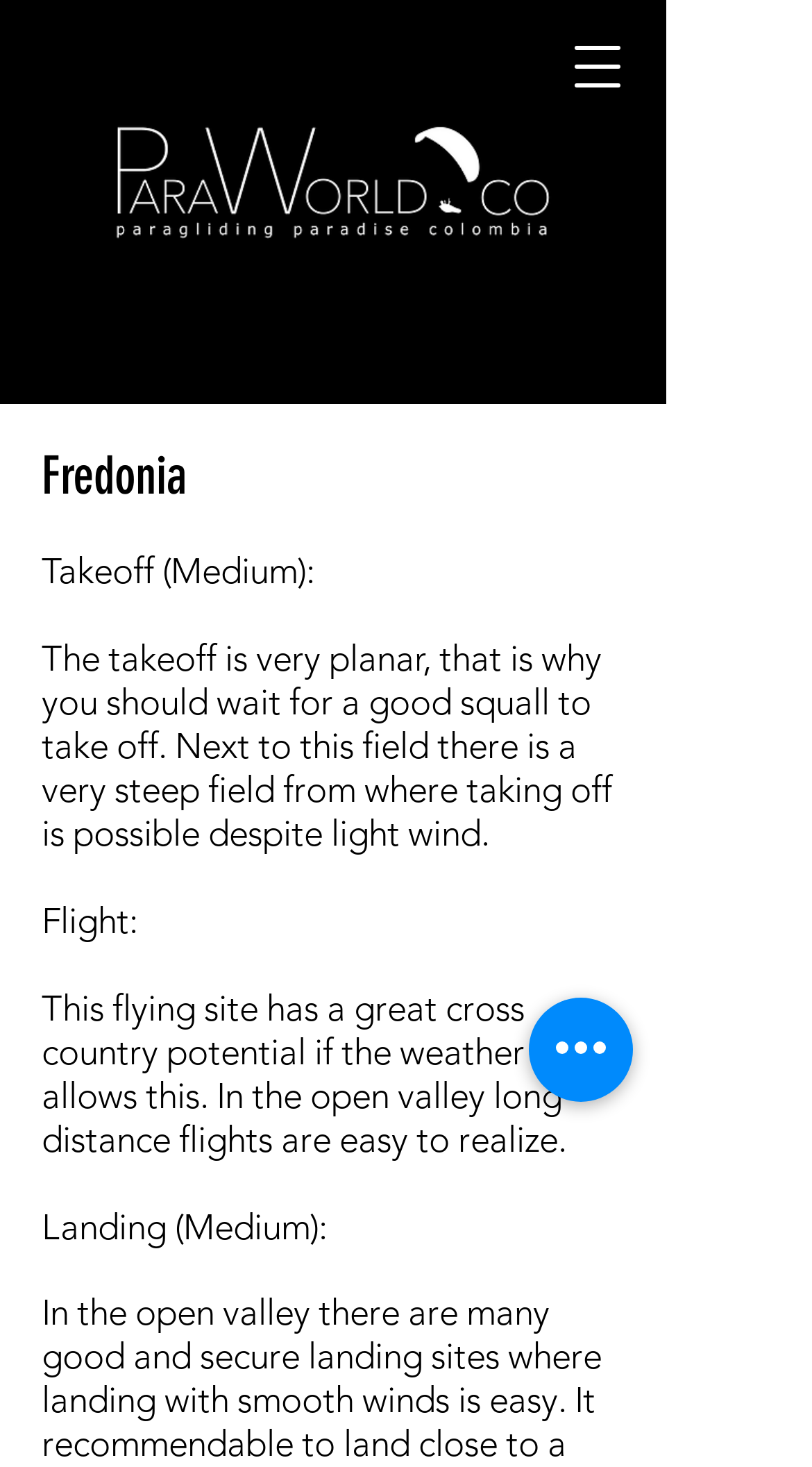Could you please study the image and provide a detailed answer to the question:
What is the rating of the takeoff?

The rating of the takeoff can be found in the static text element, which is 'Takeoff (Medium):'. This element is located near the top of the webpage, indicating that it is an important detail about the flying site.